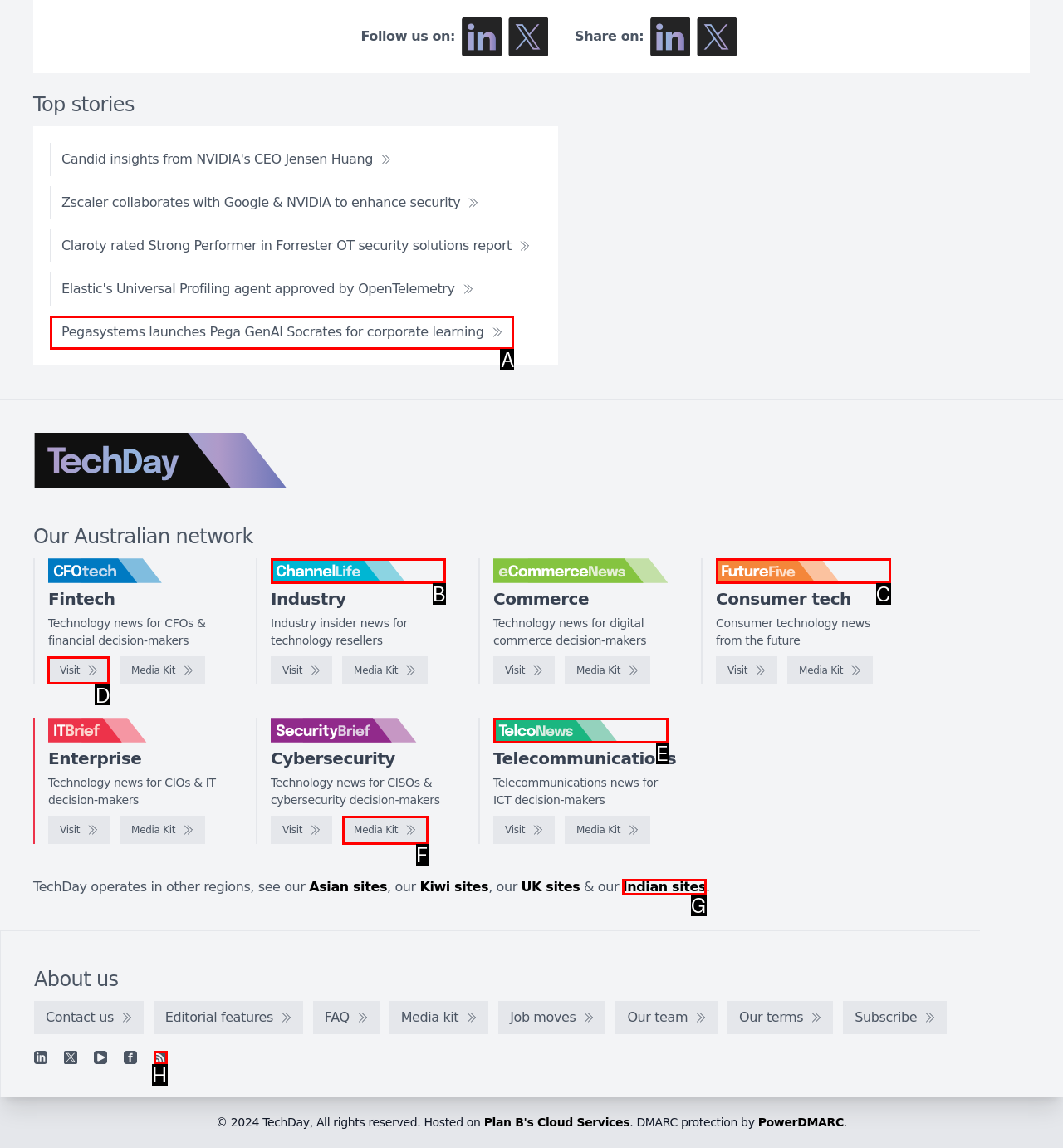Select the letter of the element you need to click to complete this task: Visit TechDay
Answer using the letter from the specified choices.

D